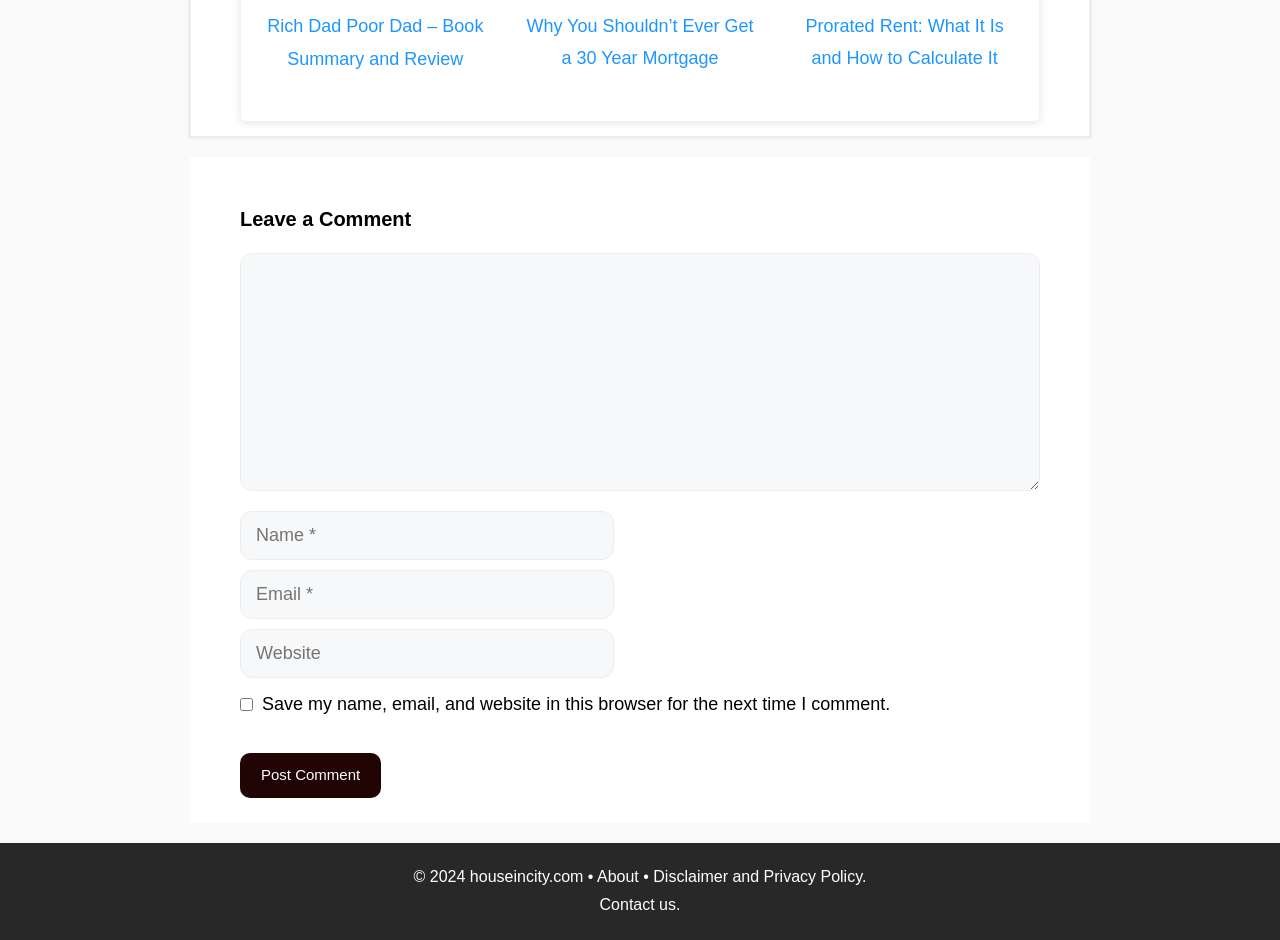Given the element description "Contact us." in the screenshot, predict the bounding box coordinates of that UI element.

[0.468, 0.954, 0.532, 0.972]